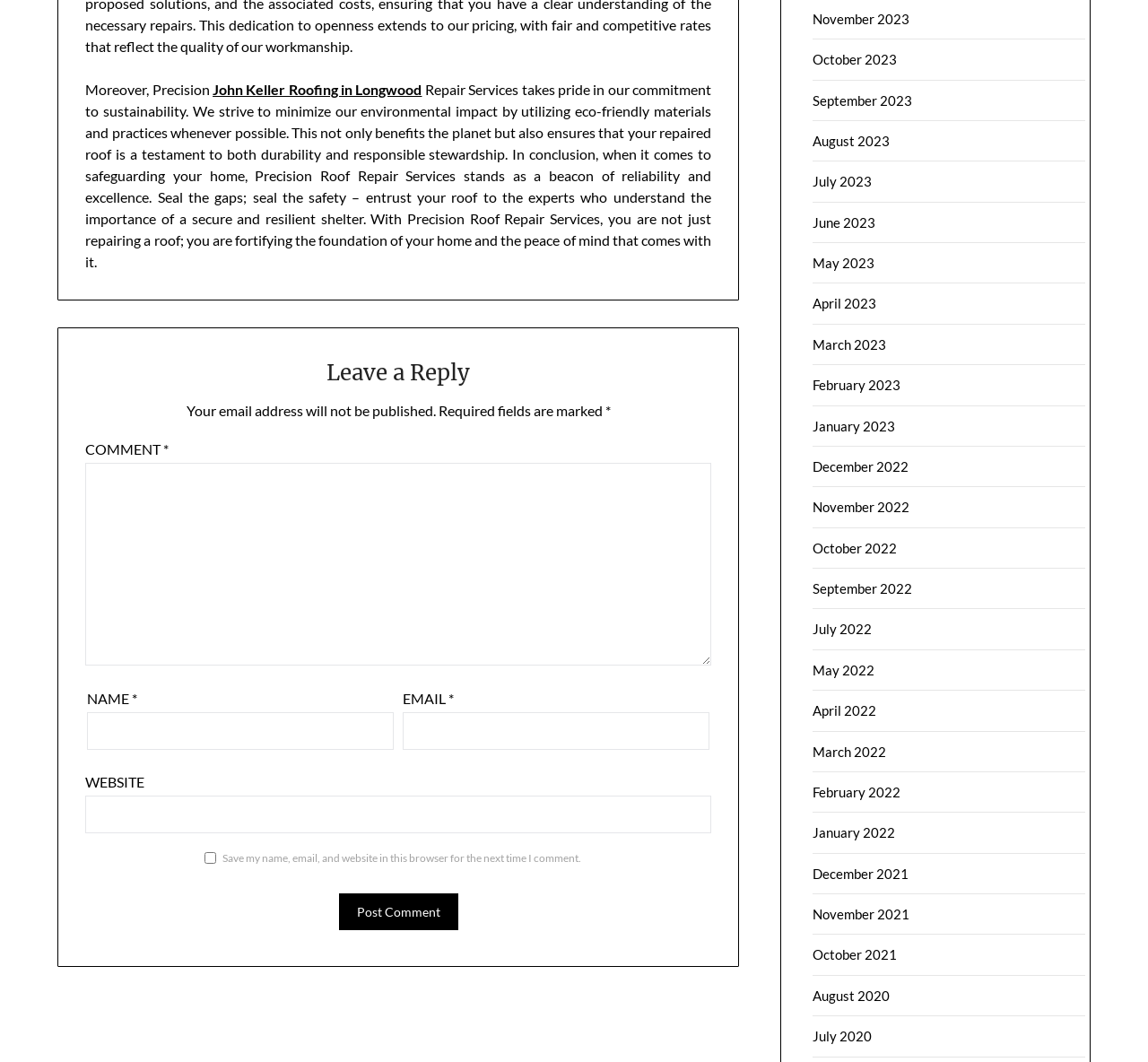What is the purpose of the 'COMMENT' section?
From the image, respond using a single word or phrase.

To leave a reply